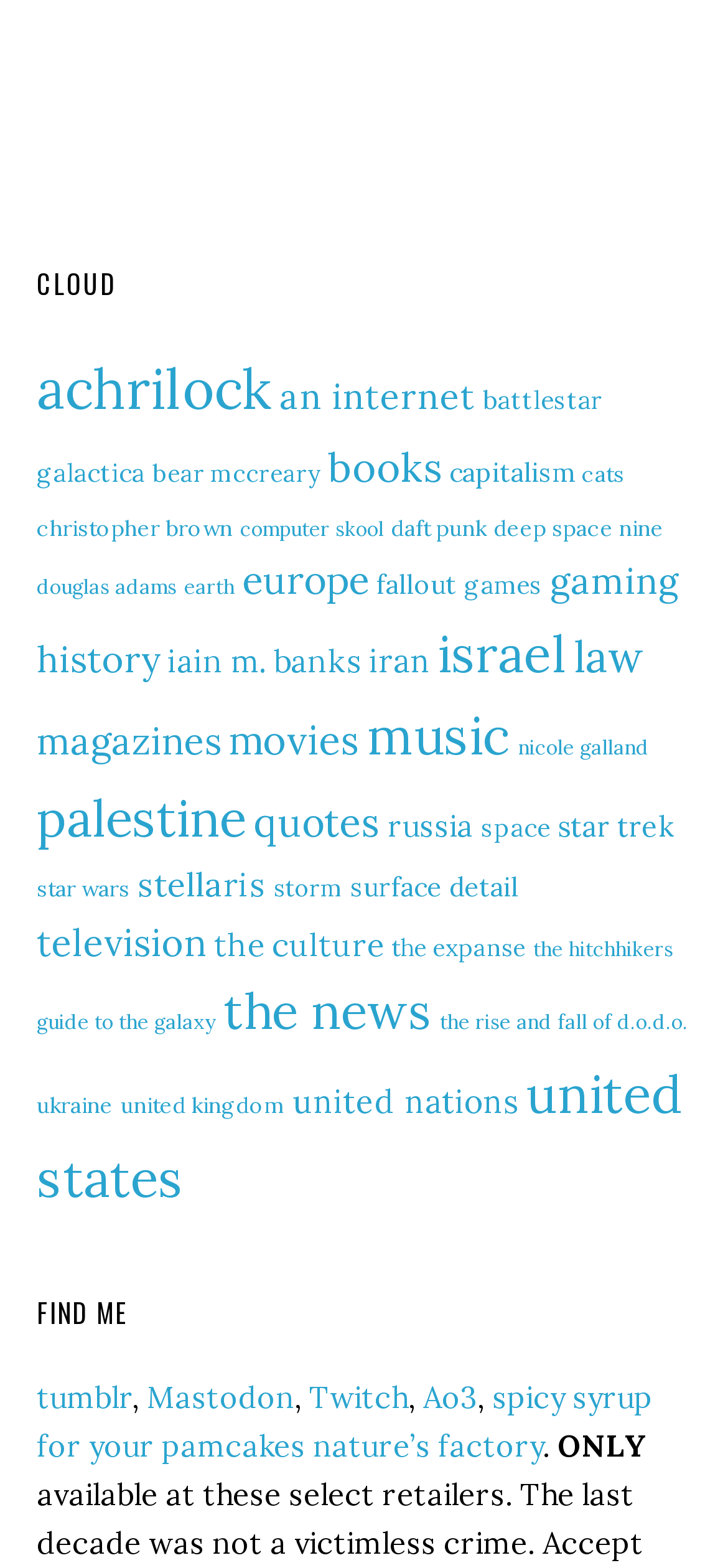Determine the bounding box coordinates for the area that needs to be clicked to fulfill this task: "Visit 'achrilock'". The coordinates must be given as four float numbers between 0 and 1, i.e., [left, top, right, bottom].

[0.05, 0.225, 0.373, 0.271]